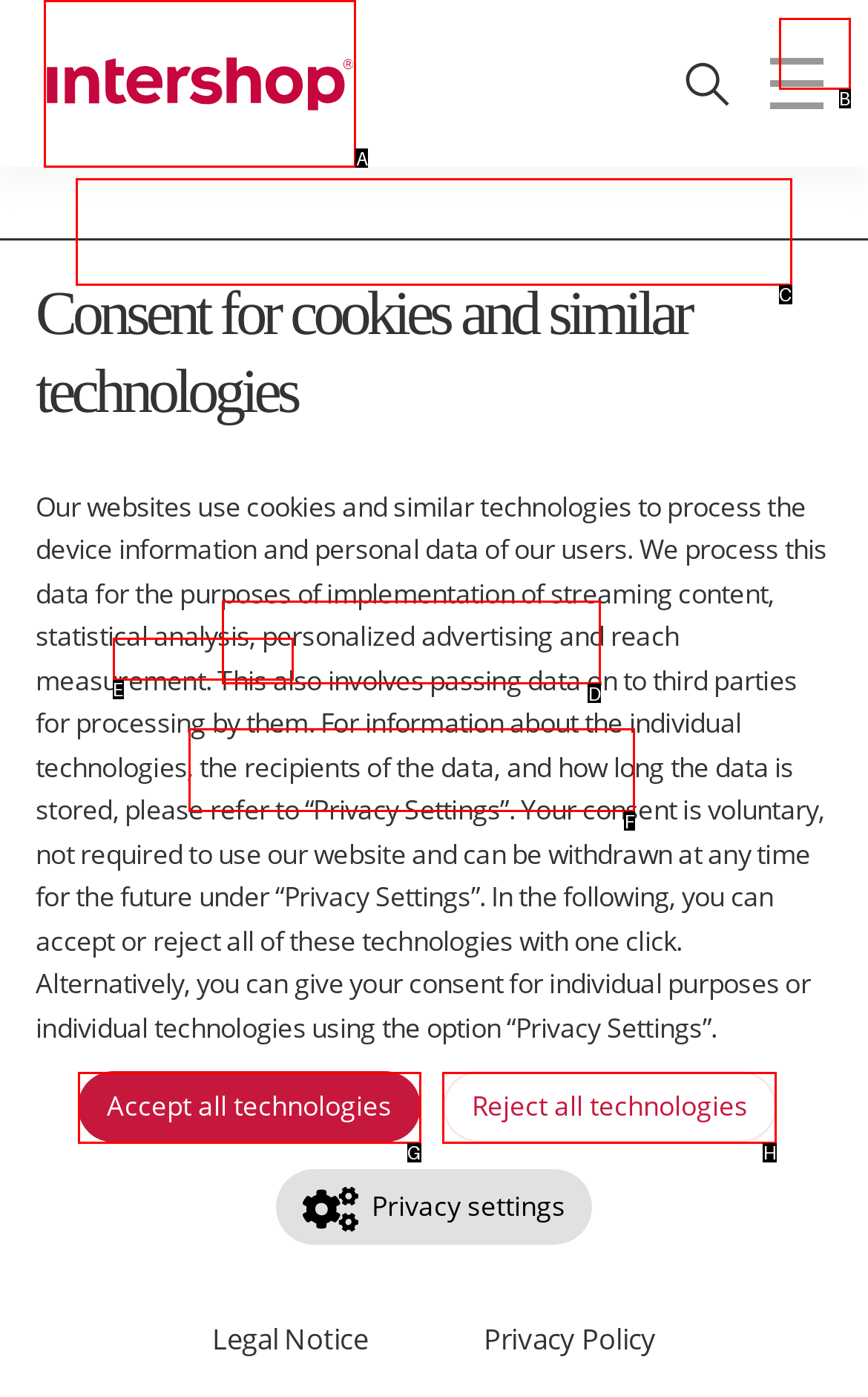Determine the letter of the element to click to accomplish this task: Visit intershop communications ag website. Respond with the letter.

A